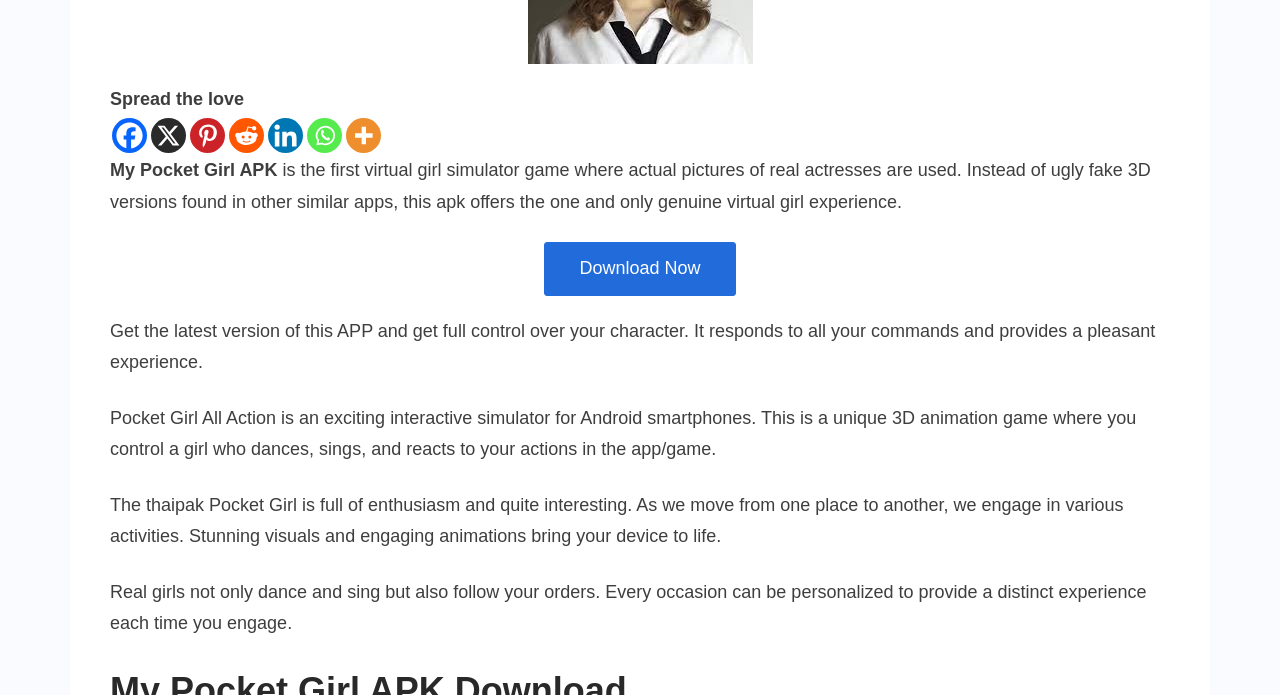Provide the bounding box for the UI element matching this description: "name="q" placeholder="Search" title="Search in myscience.de"".

None